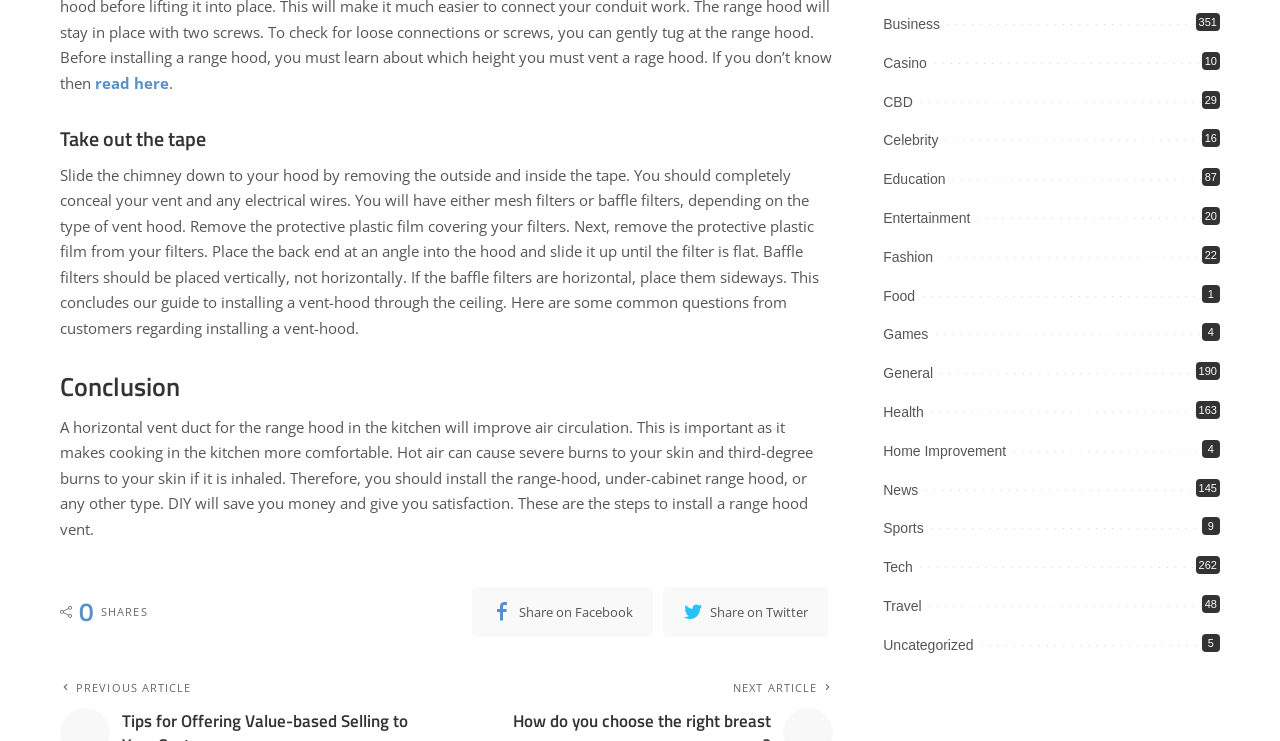Locate the bounding box of the user interface element based on this description: "Share on Twitter".

[0.518, 0.793, 0.647, 0.86]